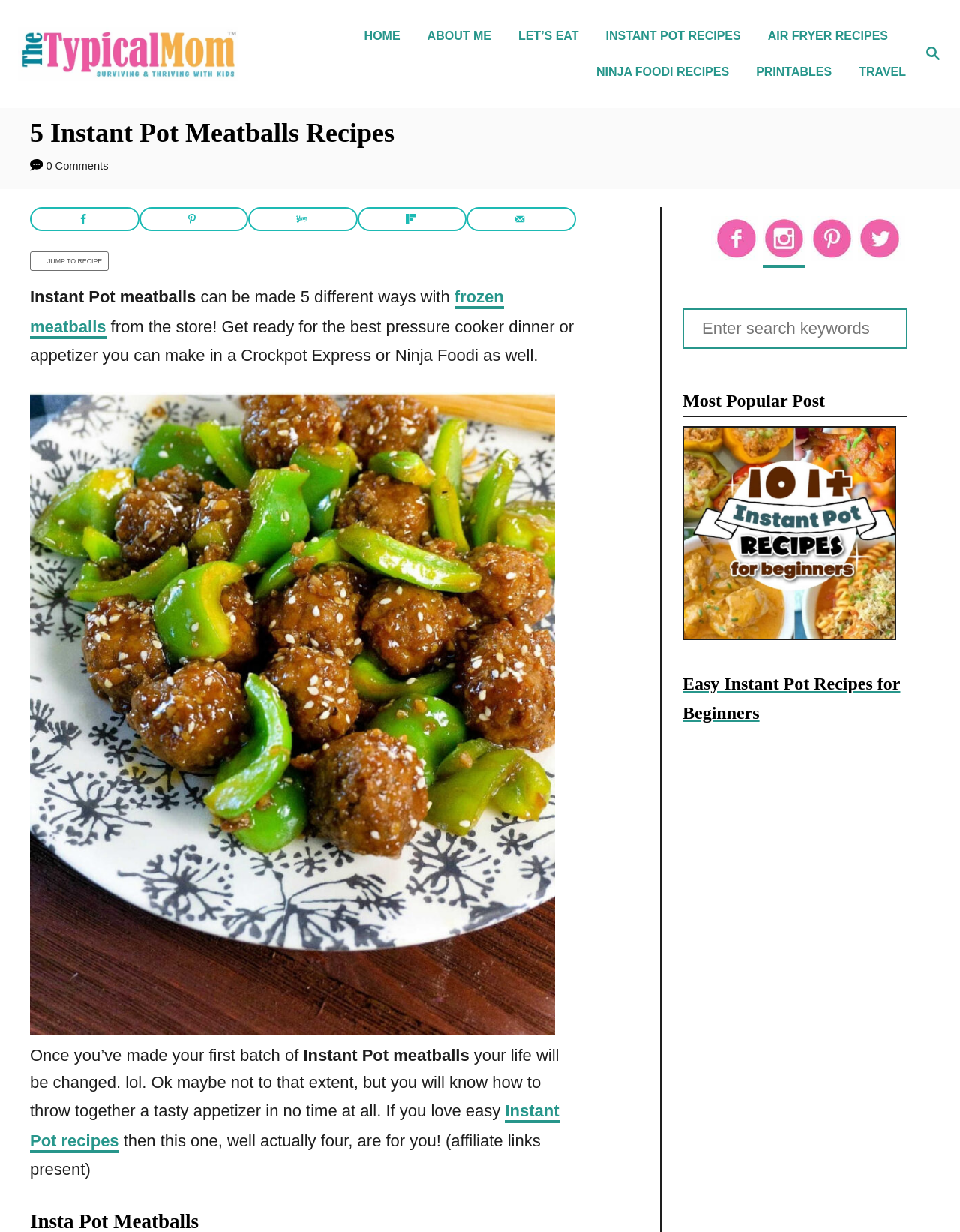Specify the bounding box coordinates of the area that needs to be clicked to achieve the following instruction: "Visit The Typical Mom's homepage".

[0.019, 0.022, 0.248, 0.066]